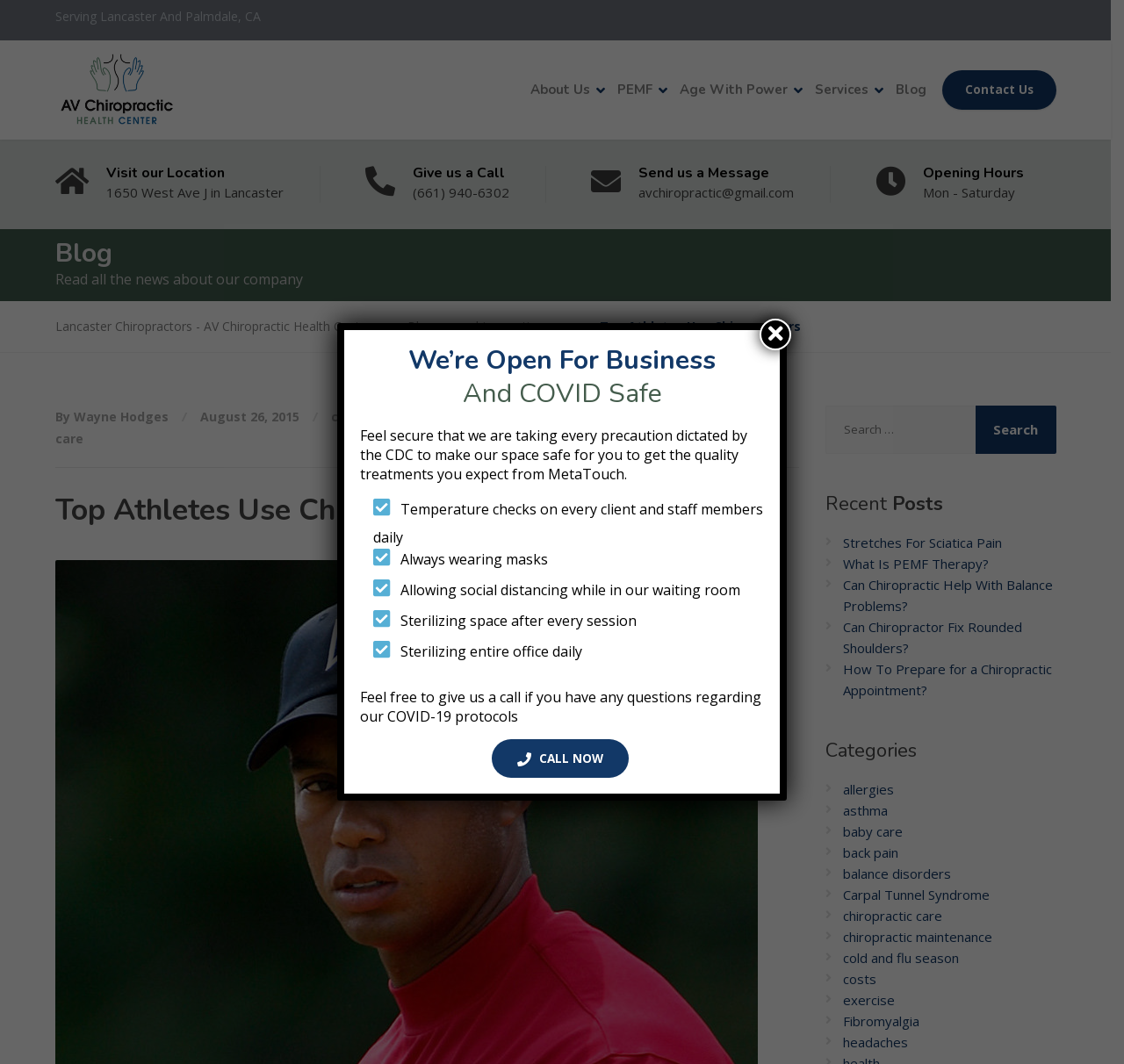How many categories are listed?
Please answer the question as detailed as possible.

I counted the number of links under the heading 'Categories' and found 15 categories listed, including 'allergies', 'asthma', 'baby care', and so on.